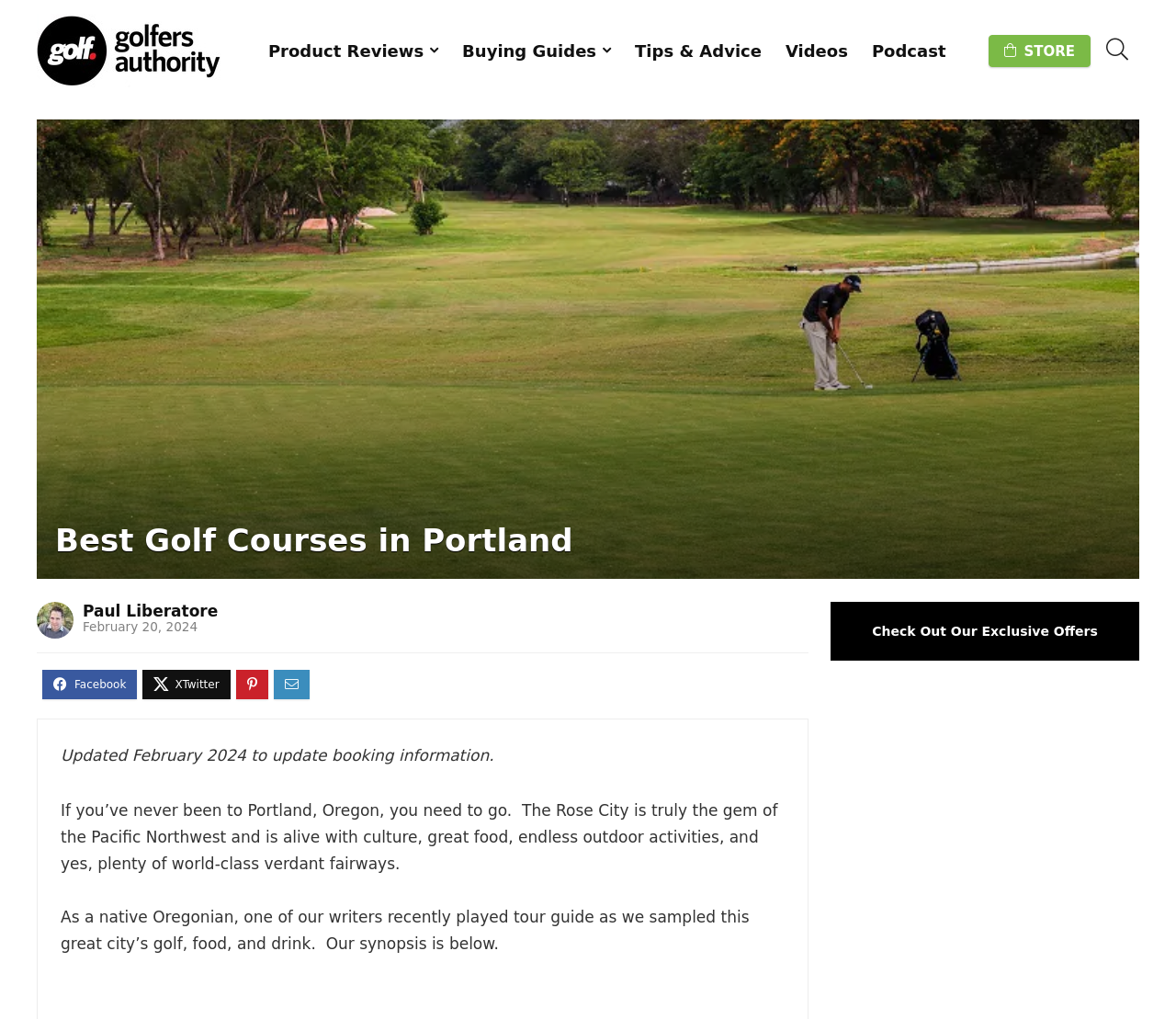Please find the bounding box coordinates of the clickable region needed to complete the following instruction: "Read the 'Easyerp AI Facts'". The bounding box coordinates must consist of four float numbers between 0 and 1, i.e., [left, top, right, bottom].

None